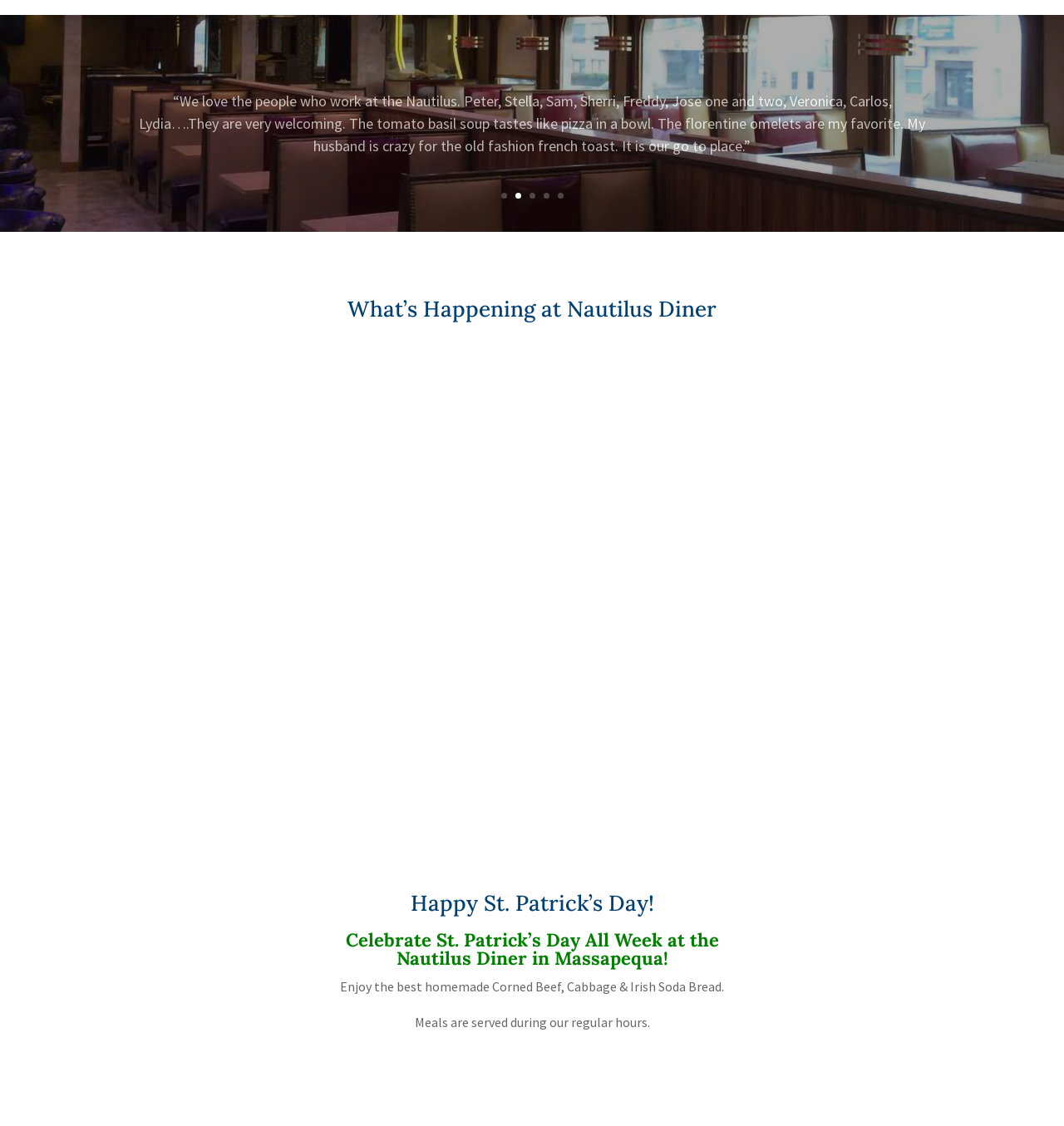Answer in one word or a short phrase: 
What is the tone of the review at the top of the webpage?

Positive